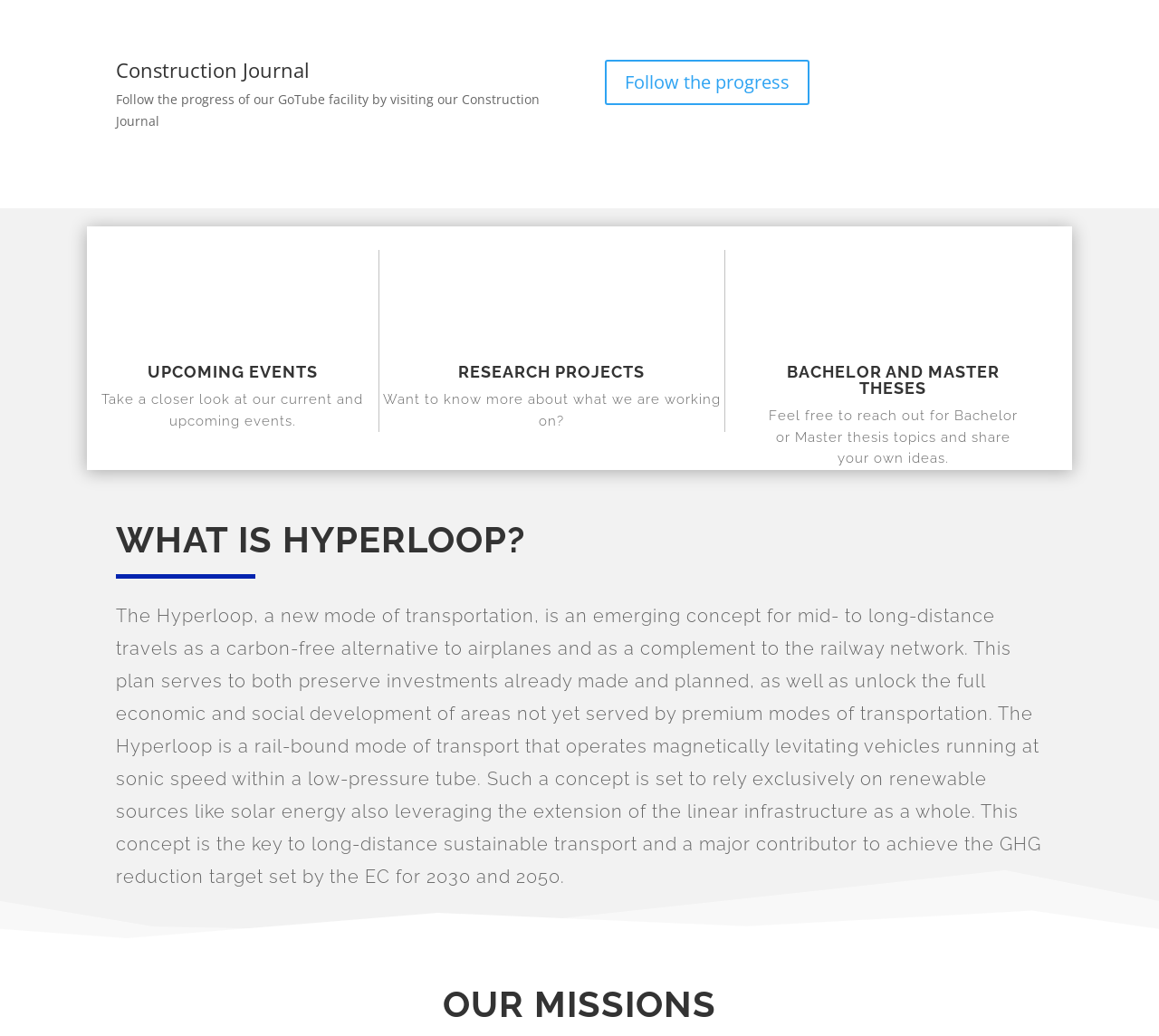Using the given element description, provide the bounding box coordinates (top-left x, top-left y, bottom-right x, bottom-right y) for the corresponding UI element in the screenshot: More payment options

None